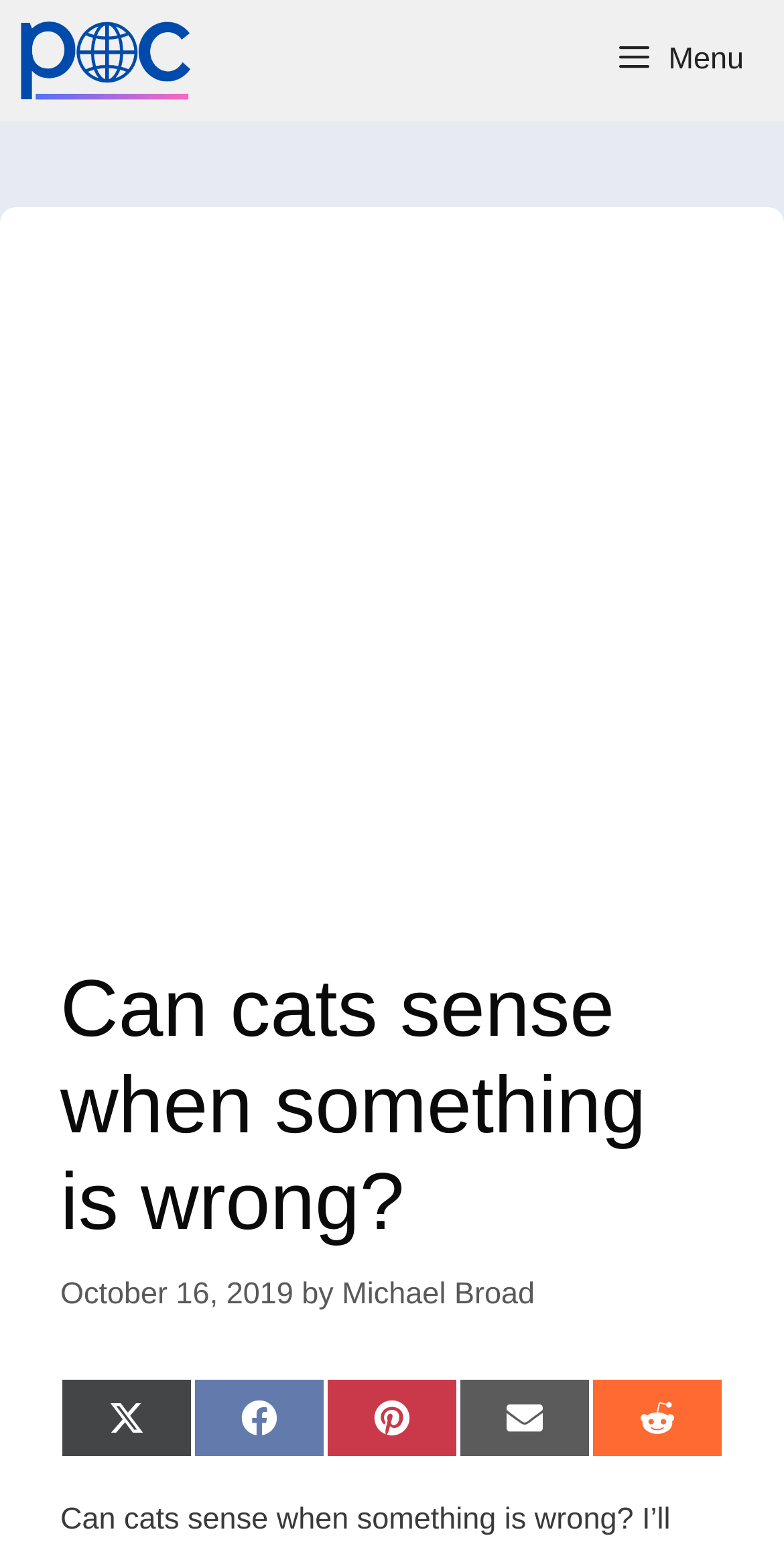Please find the bounding box coordinates of the section that needs to be clicked to achieve this instruction: "Share on Twitter".

[0.077, 0.89, 0.246, 0.942]